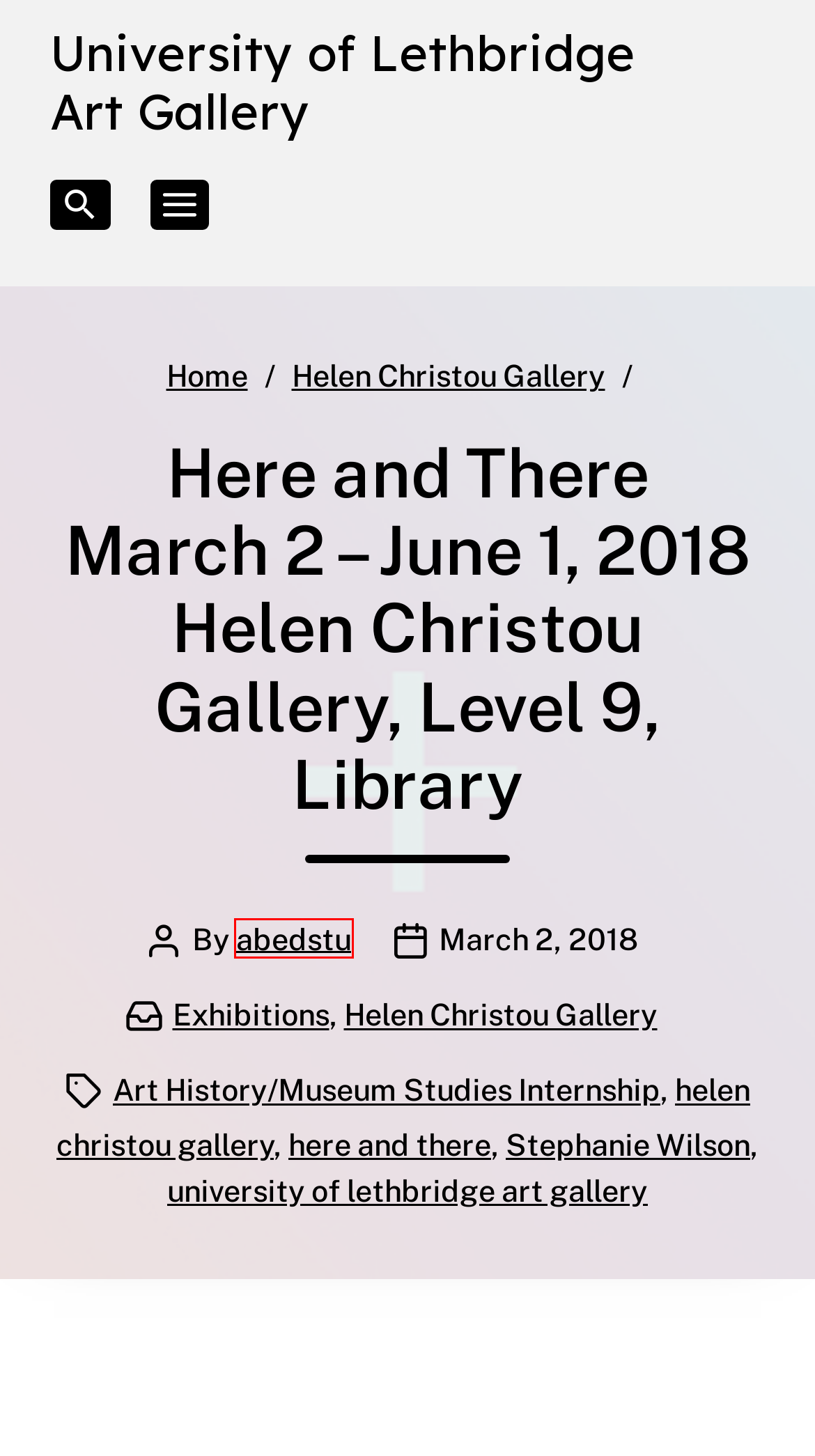A screenshot of a webpage is given, featuring a red bounding box around a UI element. Please choose the webpage description that best aligns with the new webpage after clicking the element in the bounding box. These are the descriptions:
A. university of lethbridge art gallery – University of Lethbridge Art Gallery
B. Helen Christou Gallery – University of Lethbridge Art Gallery
C. Art History/Museum Studies Internship – University of Lethbridge Art Gallery
D. abedstu – University of Lethbridge Art Gallery
E. University of Lethbridge Art Gallery – Admission is free. All are welcome.
F. Stephanie Wilson – University of Lethbridge Art Gallery
G. Exhibitions – University of Lethbridge Art Gallery
H. here and there – University of Lethbridge Art Gallery

D